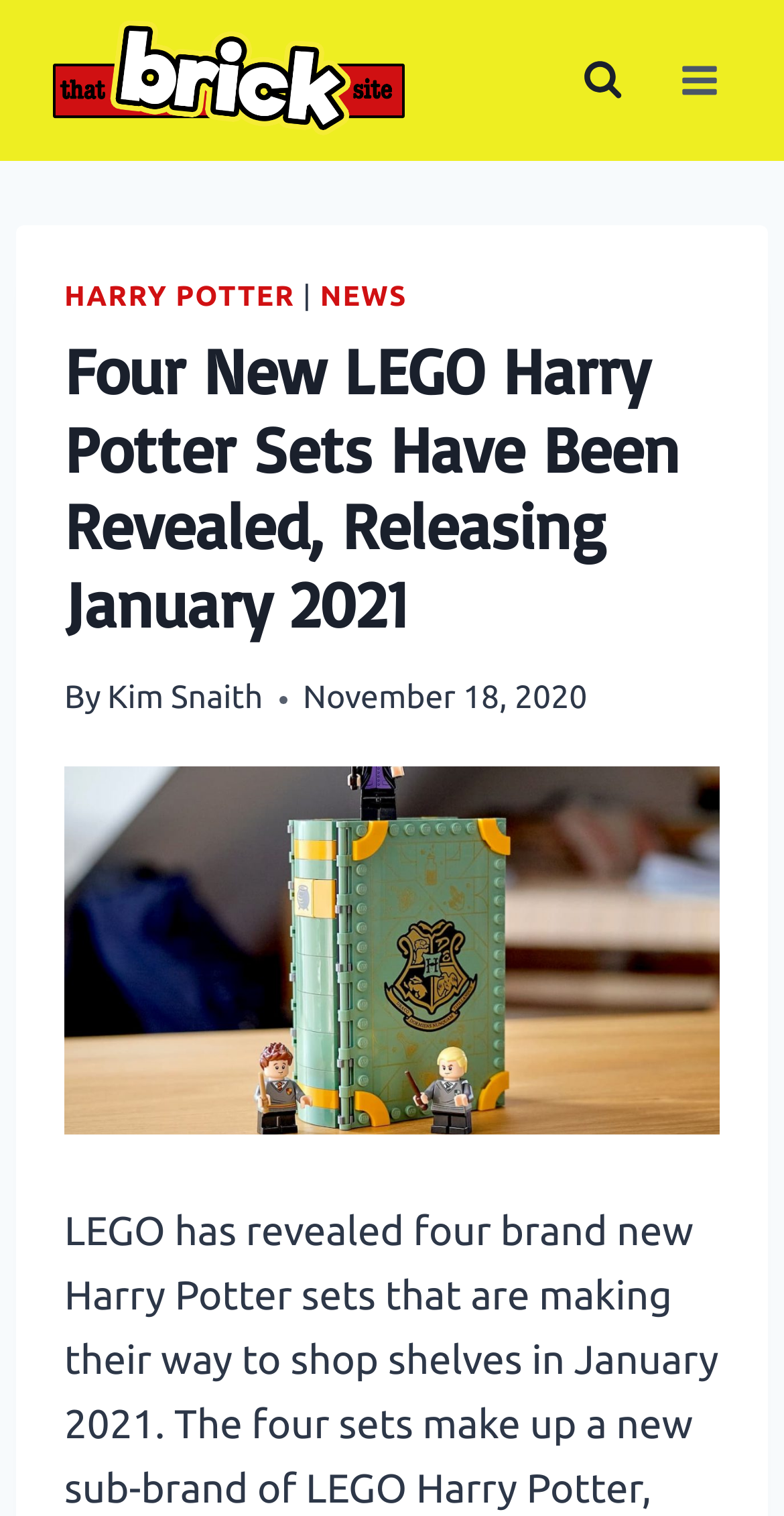Deliver a detailed narrative of the webpage's visual and textual elements.

The webpage is about LEGO Harry Potter sets, specifically announcing four new sets releasing in January 2021. At the top left, there is a logo of "That Brick Site" which is a clickable link. To the right of the logo, there are two buttons: "View Search Form" and "Open menu". The "Open menu" button has a toggle icon.

Below the top section, there is a header with three main categories: "HARRY POTTER", a separator, and "NEWS". Underneath, the main title of the article "Four New LEGO Harry Potter Sets Have Been Revealed, Releasing January 2021" is prominently displayed. The author of the article, "Kim Snaith", is credited below the title, along with the date "November 18, 2020".